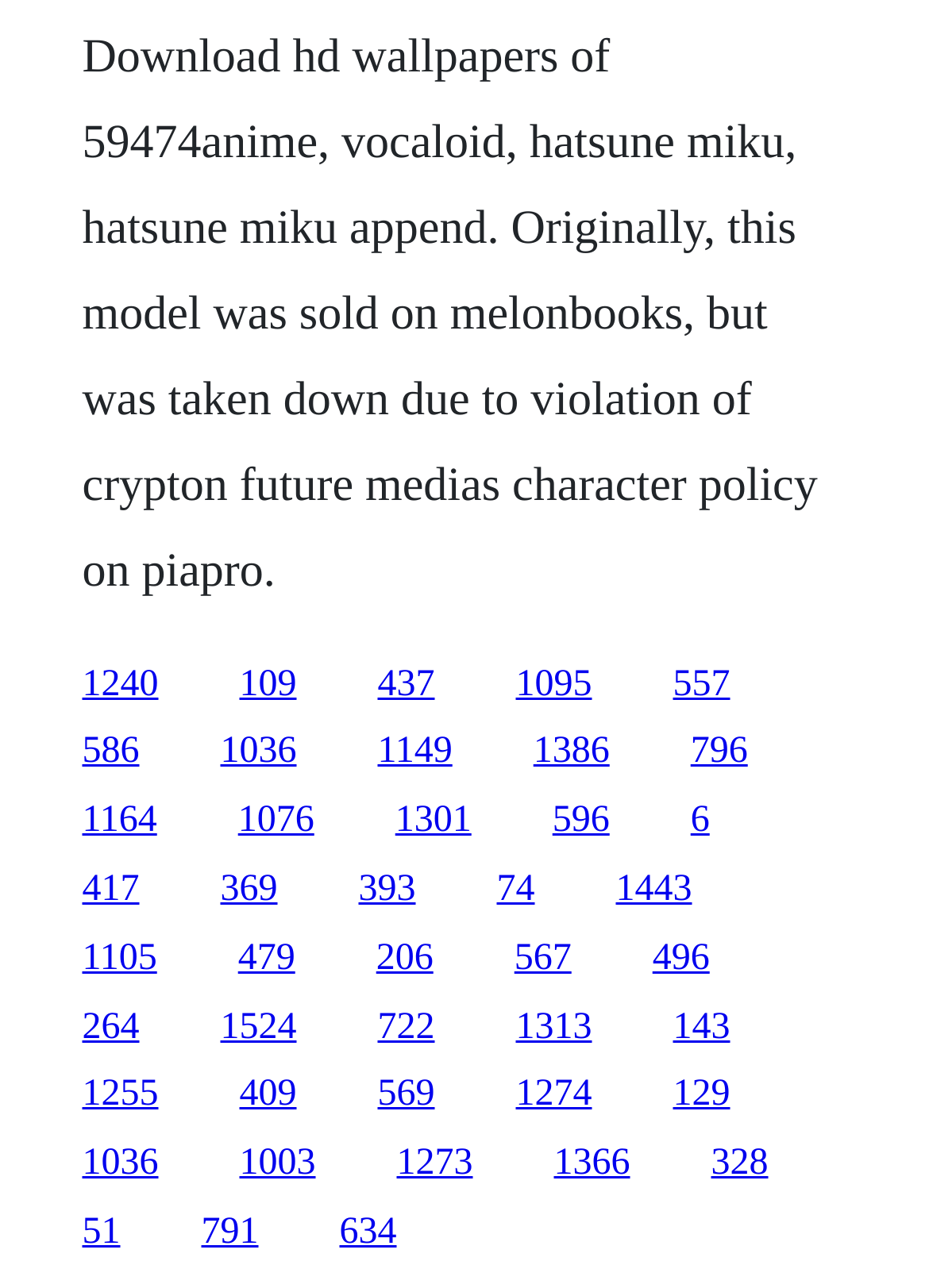How many links are in the top half of the webpage?
Give a detailed response to the question by analyzing the screenshot.

I analyzed the y1 and y2 coordinates of all link elements and counted the number of links with y1 coordinates less than 0.5, which is the middle point of the webpage. There are 60 links in the top half of the webpage.